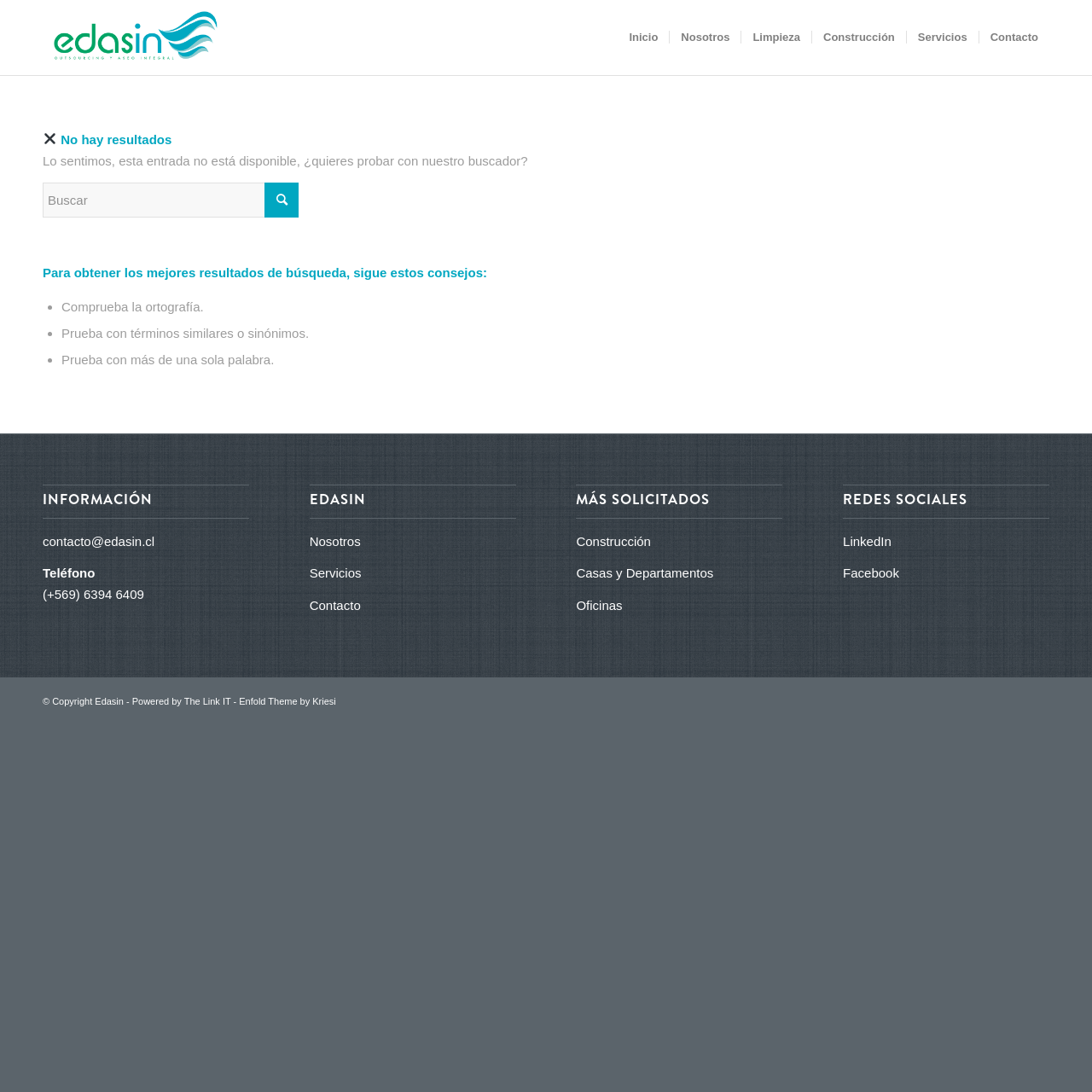Respond with a single word or phrase to the following question:
What is the purpose of the search bar?

To search for content